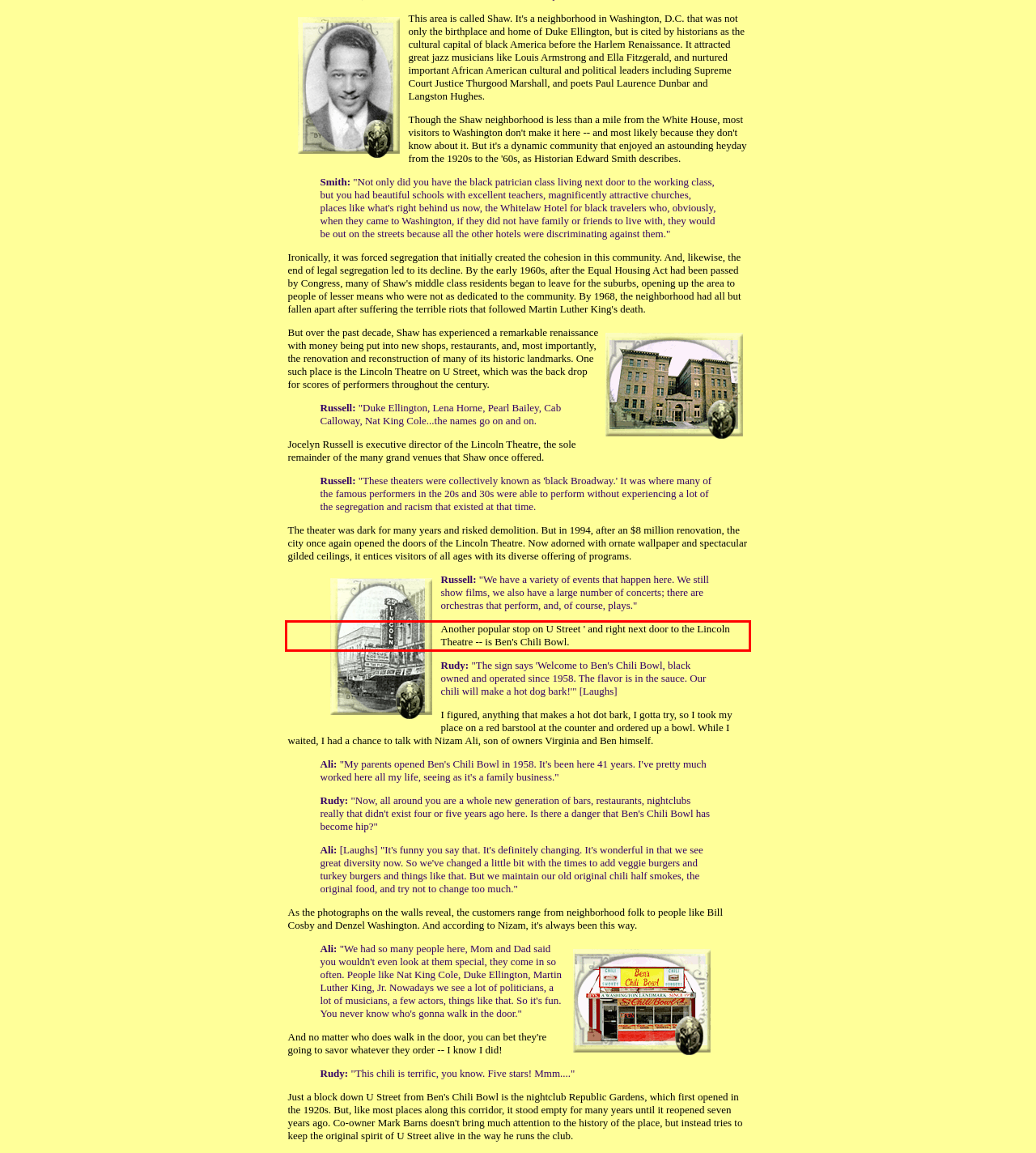Given a webpage screenshot, locate the red bounding box and extract the text content found inside it.

Another popular stop on U Street ' and right next door to the Lincoln Theatre -- is Ben's Chili Bowl.